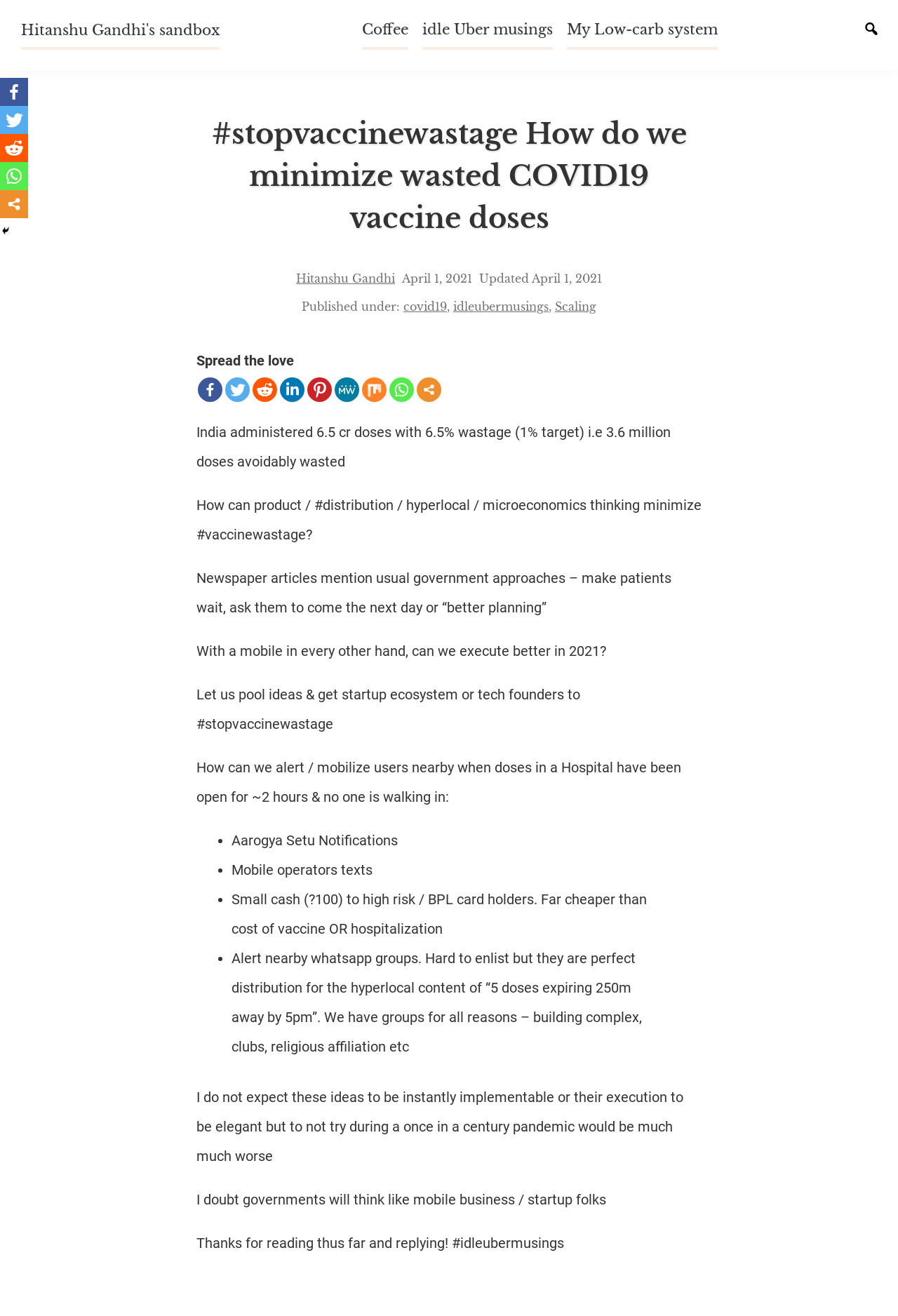How many social media sharing options are available?
Answer the question with as much detail as possible.

There are 9 social media sharing options available, including Facebook, Twitter, Reddit, Linkedin, Pinterest, MeWe, Mix, Whatsapp, and More, which are located at the top and bottom of the webpage.